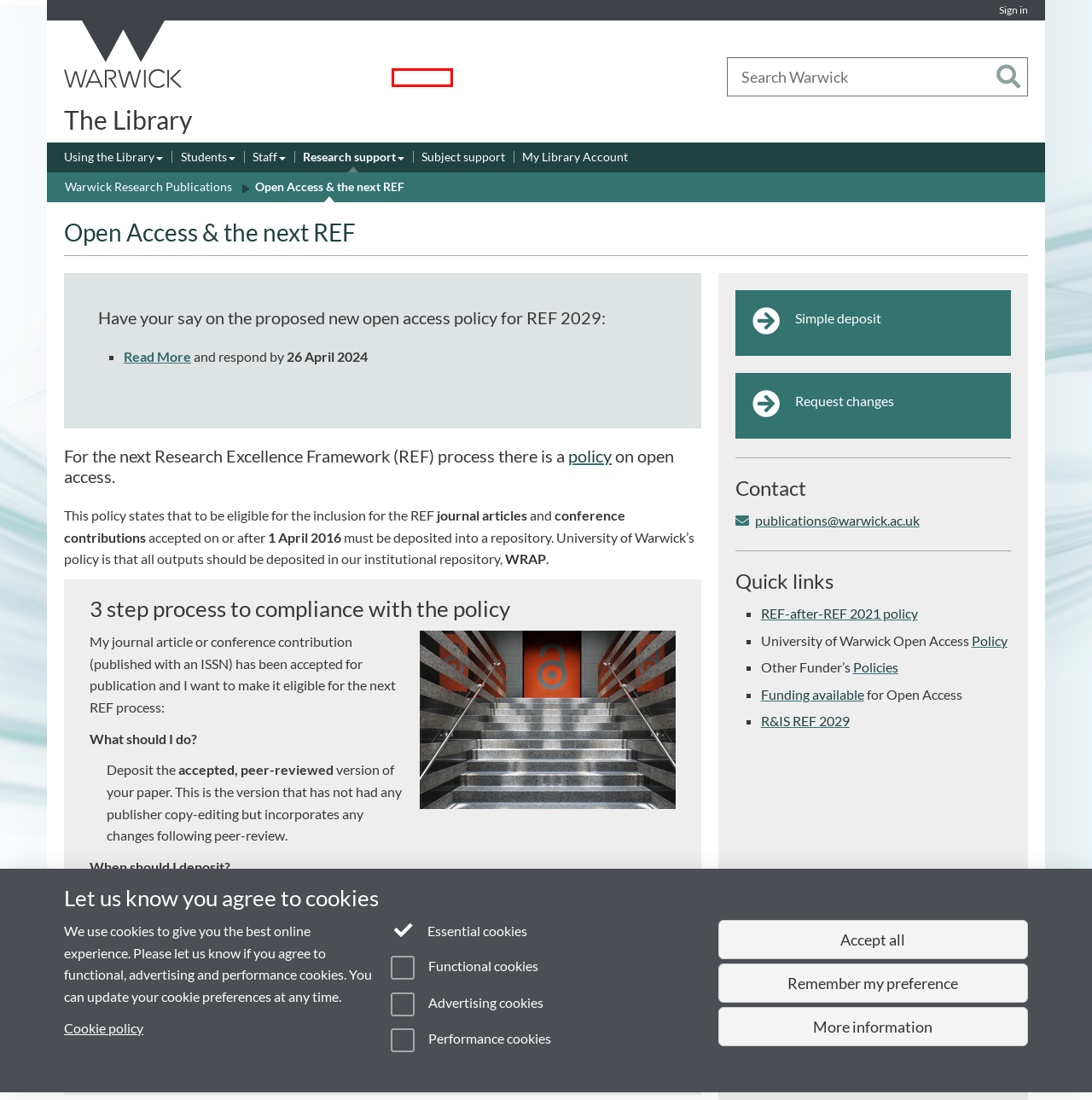Given a screenshot of a webpage featuring a red bounding box, identify the best matching webpage description for the new page after the element within the red box is clicked. Here are the options:
A. Engagement
B. Sign in
C. Research England – UKRI
D. Research at the University of Warwick
E. Support for your subject
F. Staff - University of Warwick Library
G. University of Warwick Alumni and Supporters
H. The Library - University of Warwick

A